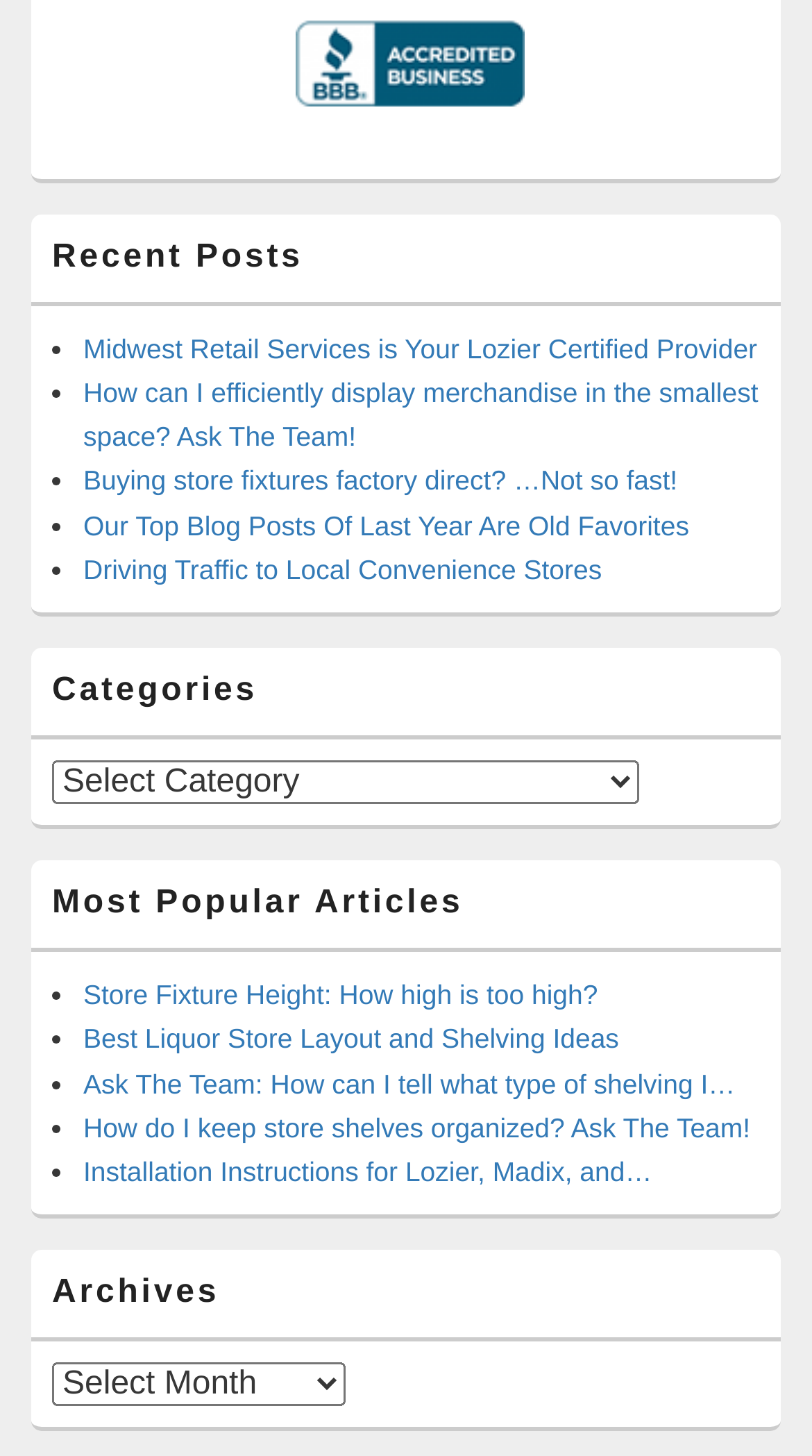Answer the question in one word or a short phrase:
What is the title of the first recent post?

Midwest Retail Services